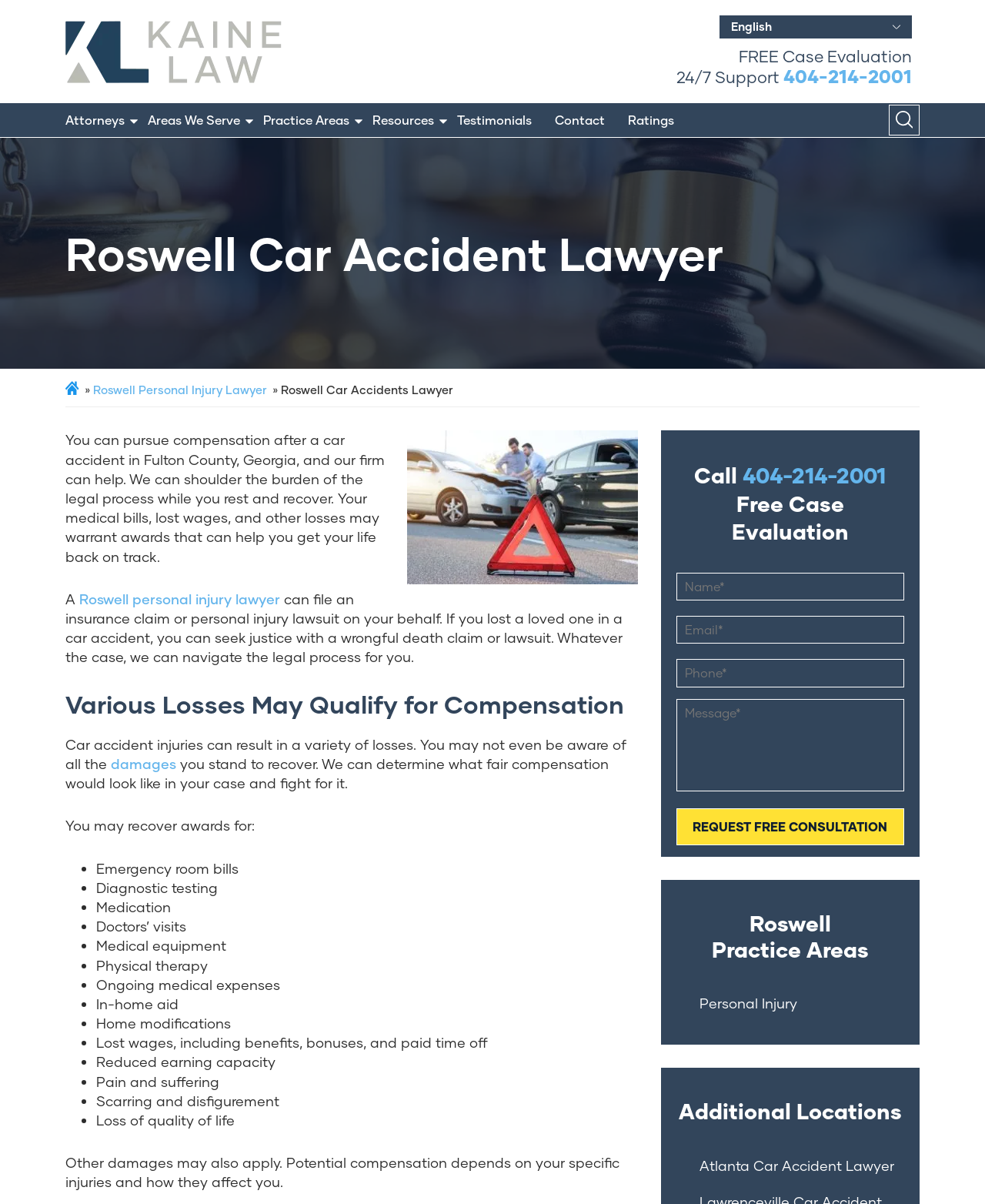Please identify the bounding box coordinates of the clickable region that I should interact with to perform the following instruction: "Click the 'REQUEST FREE CONSULTATION' button". The coordinates should be expressed as four float numbers between 0 and 1, i.e., [left, top, right, bottom].

[0.686, 0.671, 0.918, 0.702]